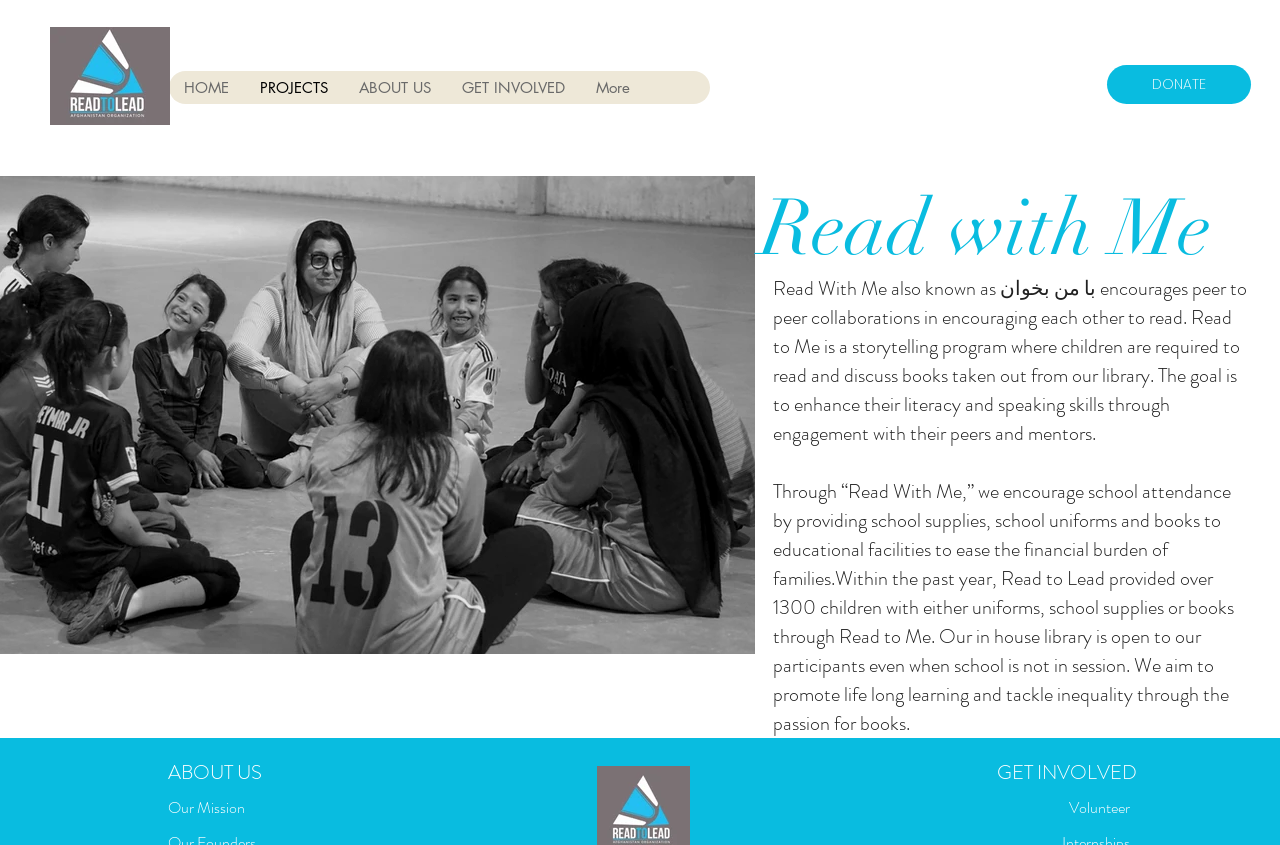Using the description: "Volunteer", determine the UI element's bounding box coordinates. Ensure the coordinates are in the format of four float numbers between 0 and 1, i.e., [left, top, right, bottom].

[0.835, 0.942, 0.883, 0.969]